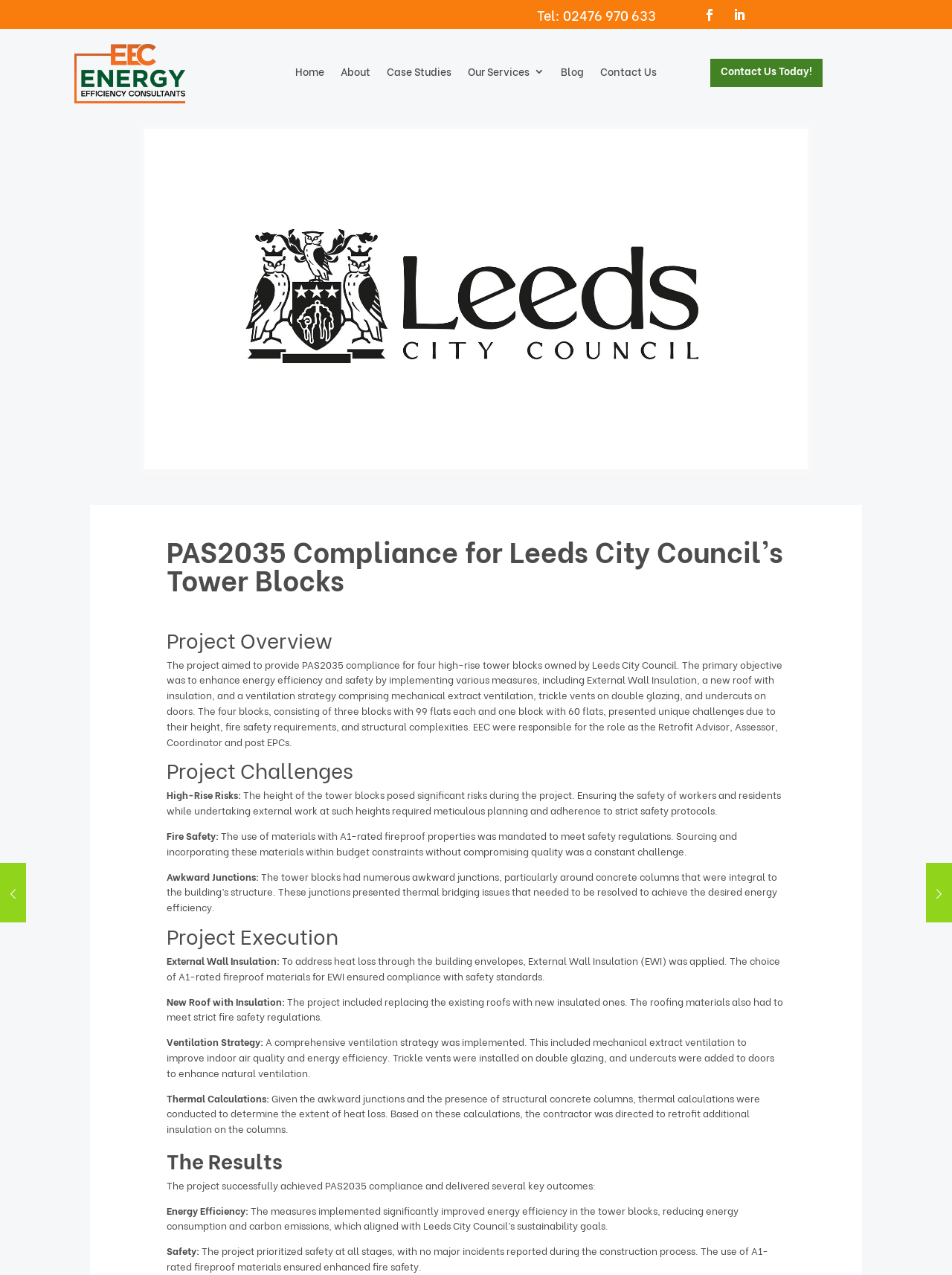What was the primary objective of the project?
Using the image, provide a concise answer in one word or a short phrase.

Enhance energy efficiency and safety